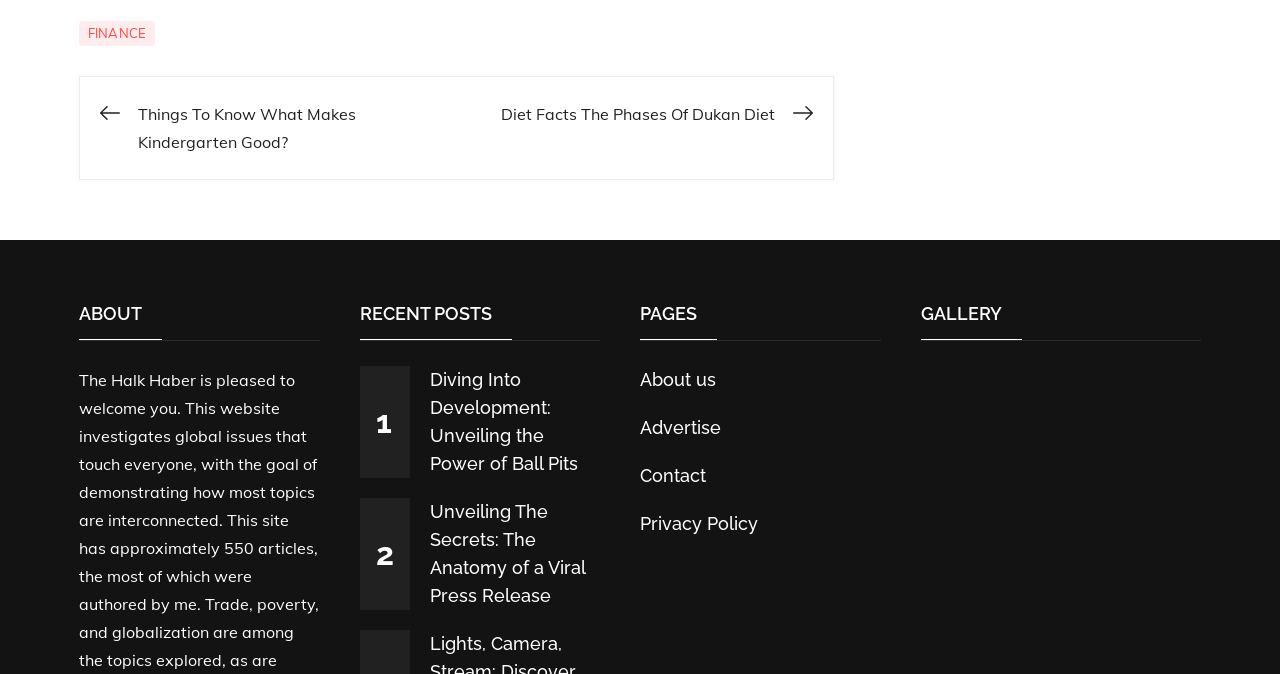What is the category of the post 'Diving Into Development: Unveiling the Power of Ball Pits'?
Provide a detailed answer to the question using information from the image.

The post 'Diving Into Development: Unveiling the Power of Ball Pits' is located under the 'Posts' navigation section, and above it, there is a link 'FINANCE', which suggests that this post belongs to the FINANCE category.